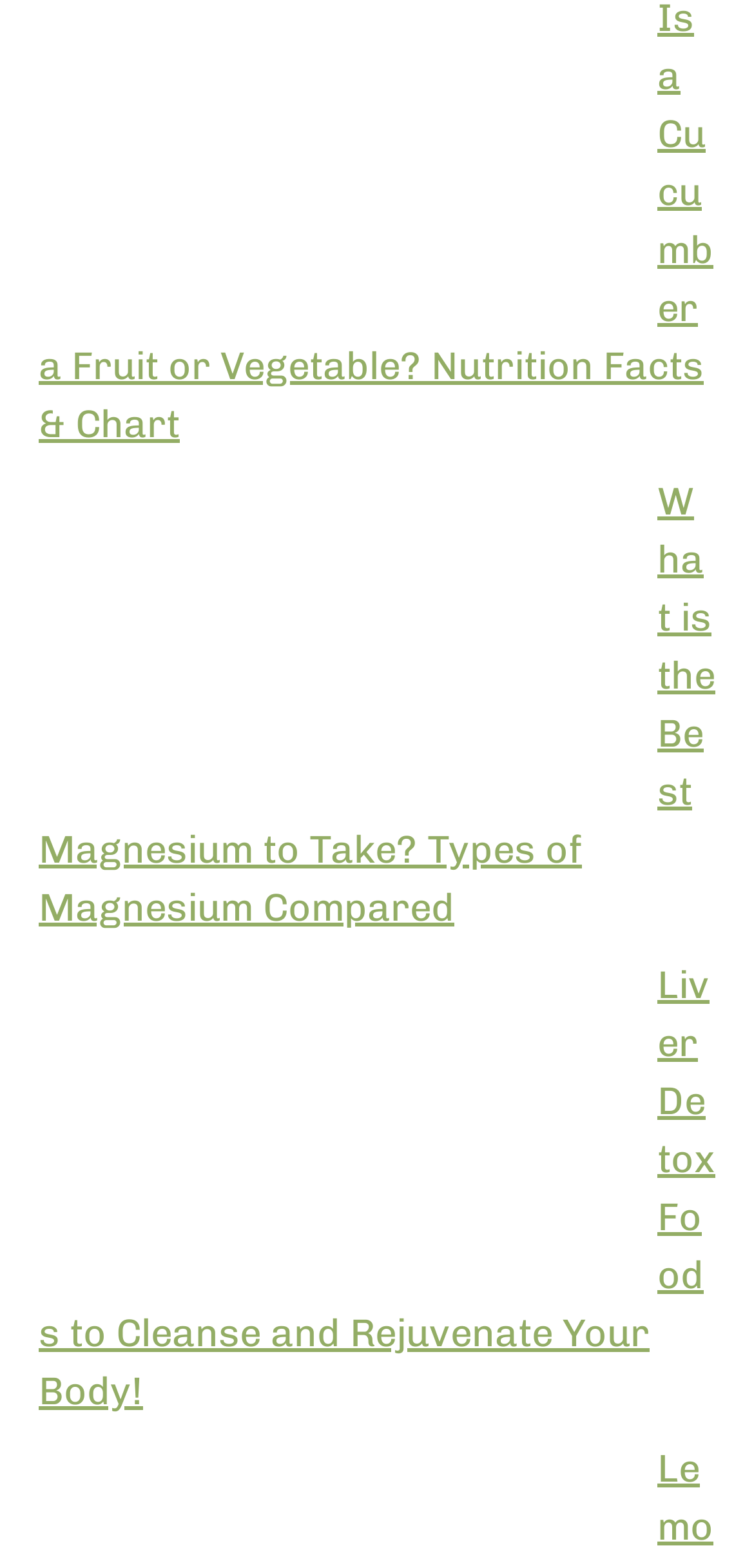Predict the bounding box for the UI component with the following description: "Pad Thai with Kale".

[0.077, 0.869, 0.526, 0.899]